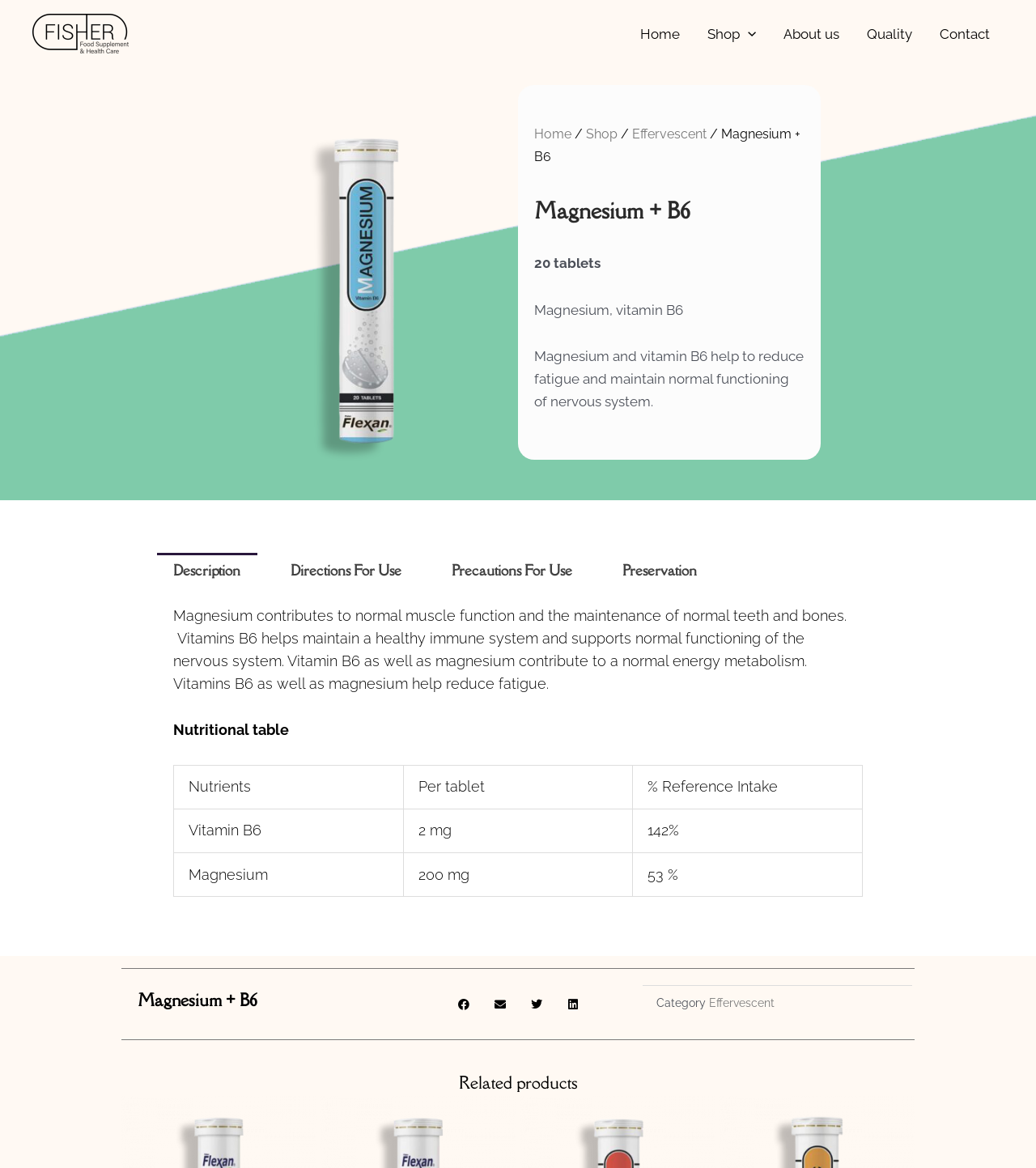Determine the bounding box coordinates of the area to click in order to meet this instruction: "Select the 'Directions For Use' tab".

[0.265, 0.473, 0.404, 0.504]